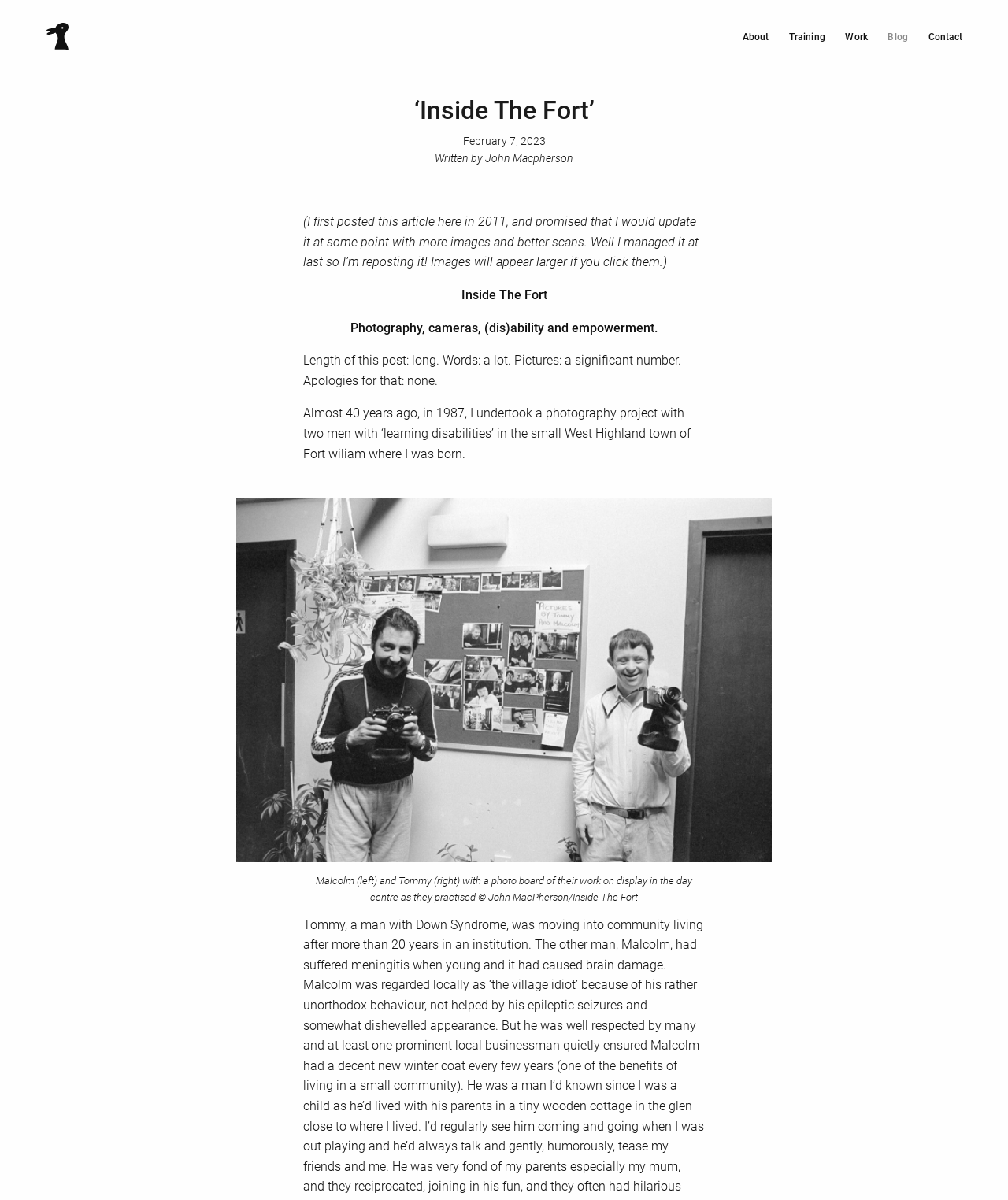Determine the bounding box coordinates for the UI element described. Format the coordinates as (top-left x, top-left y, bottom-right x, bottom-right y) and ensure all values are between 0 and 1. Element description: Written by John Macpherson

[0.431, 0.127, 0.569, 0.137]